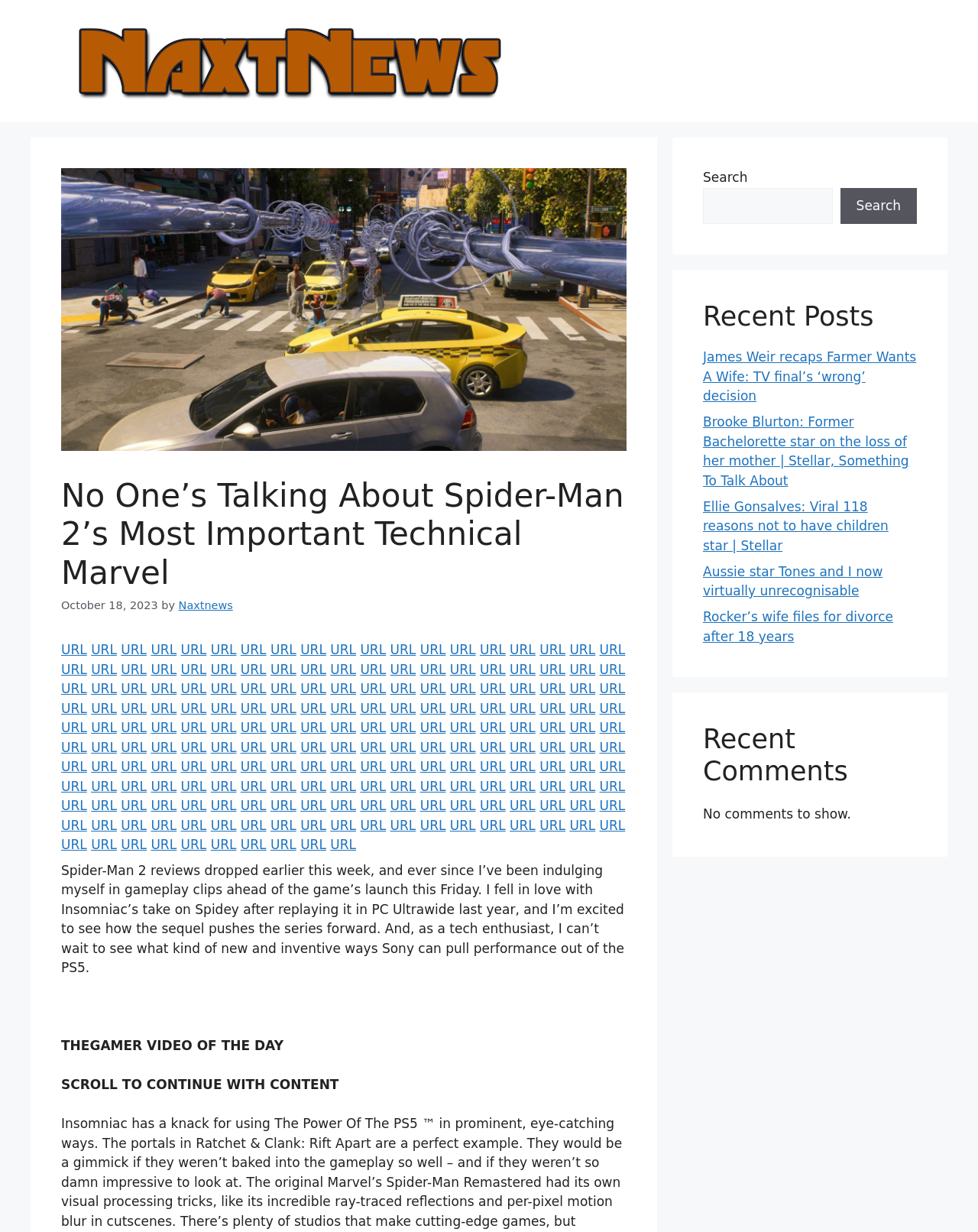What is the topic of the article?
Please give a detailed and elaborate answer to the question based on the image.

The topic of the article can be inferred from the heading element, which contains the text 'No One’s Talking About Spider-Man 2’s Most Important Technical Marvel'. This suggests that the article is about Spider-Man 2.